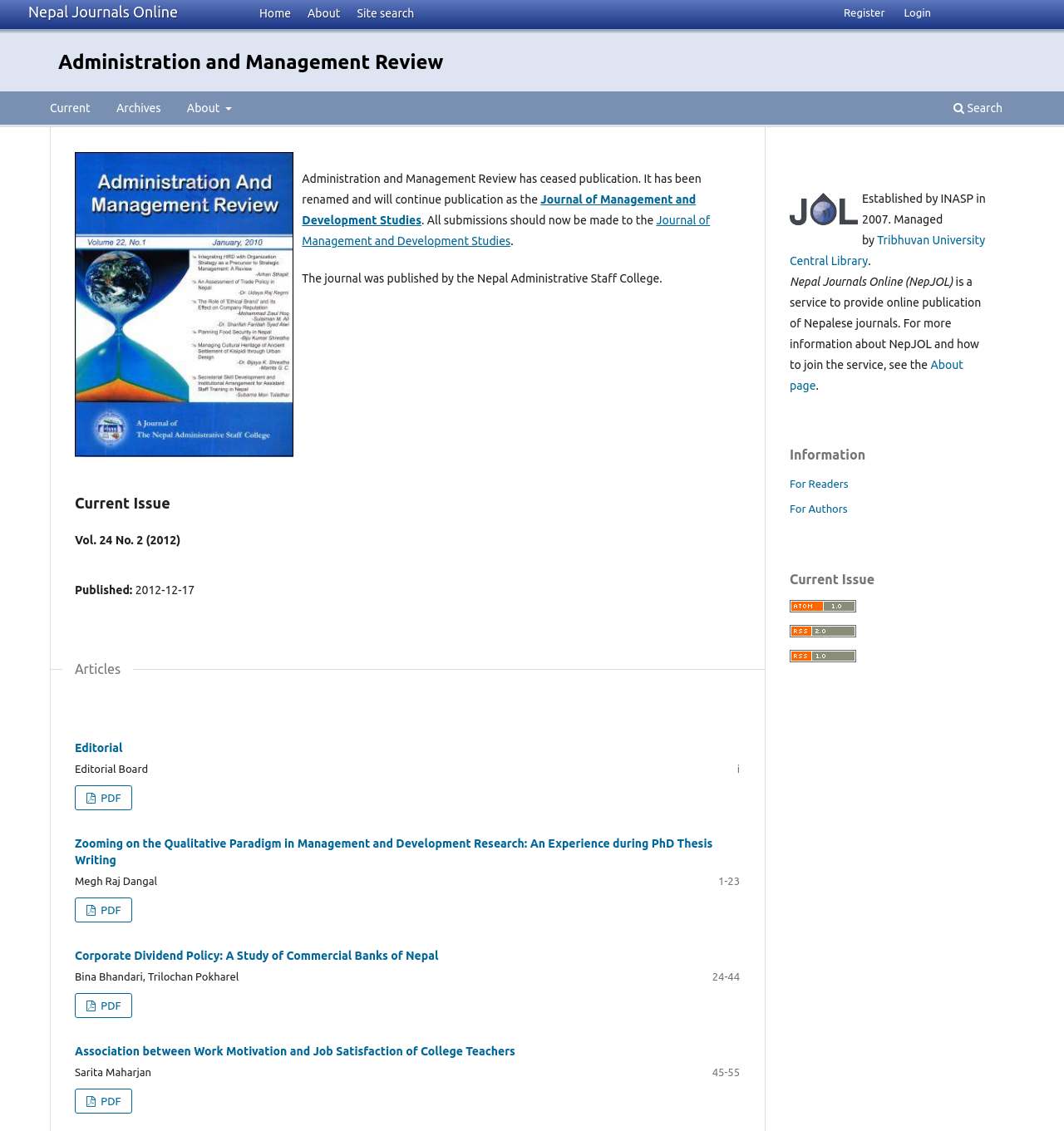Please identify the bounding box coordinates of the element that needs to be clicked to execute the following command: "Check the information for readers". Provide the bounding box using four float numbers between 0 and 1, formatted as [left, top, right, bottom].

[0.742, 0.422, 0.797, 0.433]